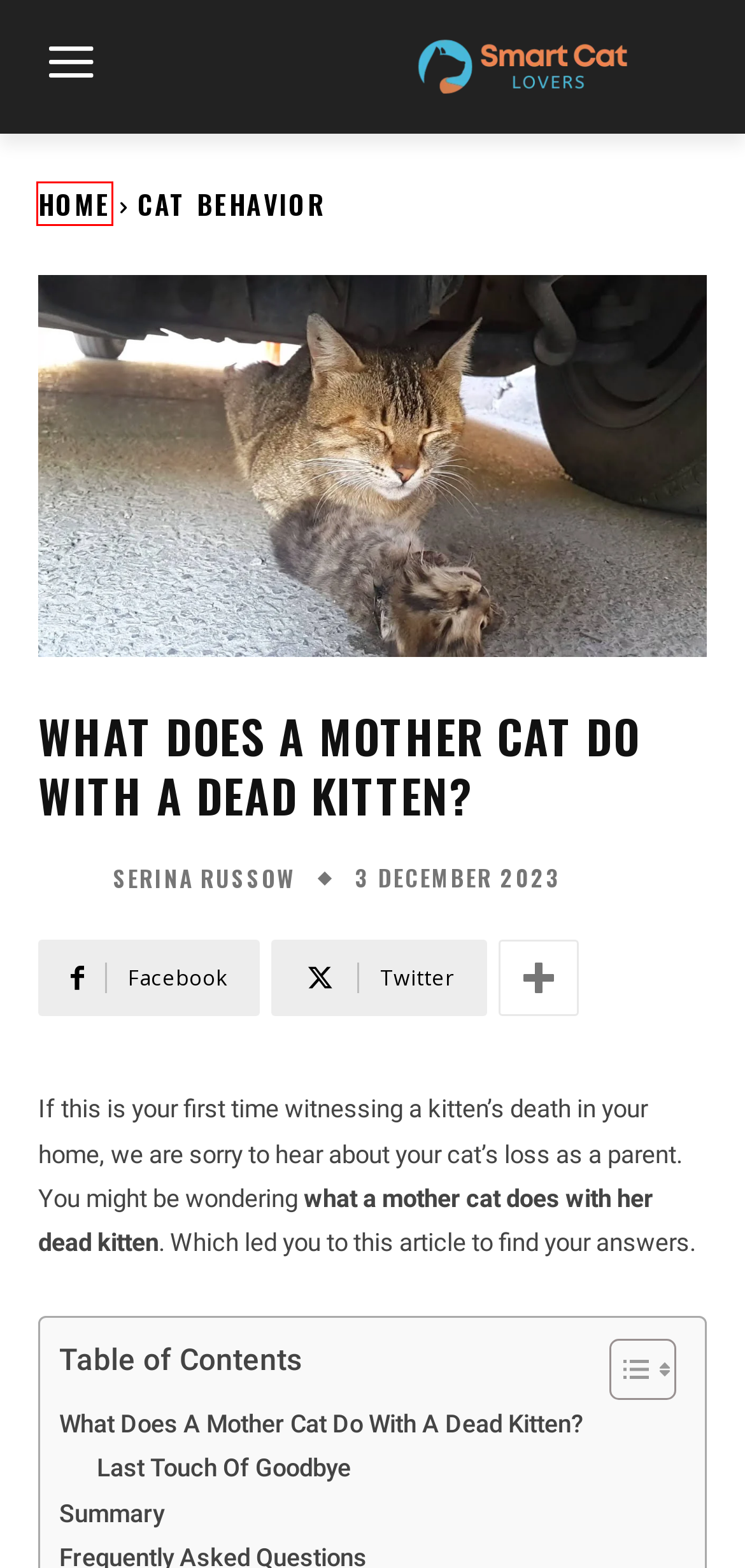You have a screenshot of a webpage with a red rectangle bounding box around an element. Identify the best matching webpage description for the new page that appears after clicking the element in the bounding box. The descriptions are:
A. Cat Behavior Archives - smartcatlovers.org
B. Cat Food Archives - smartcatlovers.org
C. How Much Should A Kitten Weigh At 6 Months? - smartcatlovers.org
D. How to Keep A Cat Off Bed? - smartcatlovers.org
E. Home - smartcatlovers.org
F. What Does a Mother Cat Do With A Dead Kitten Archives - smartcatlovers.org
G. Serina Russow, Author at smartcatlovers.org
H. Cat Myths and Facts Archives - smartcatlovers.org

E